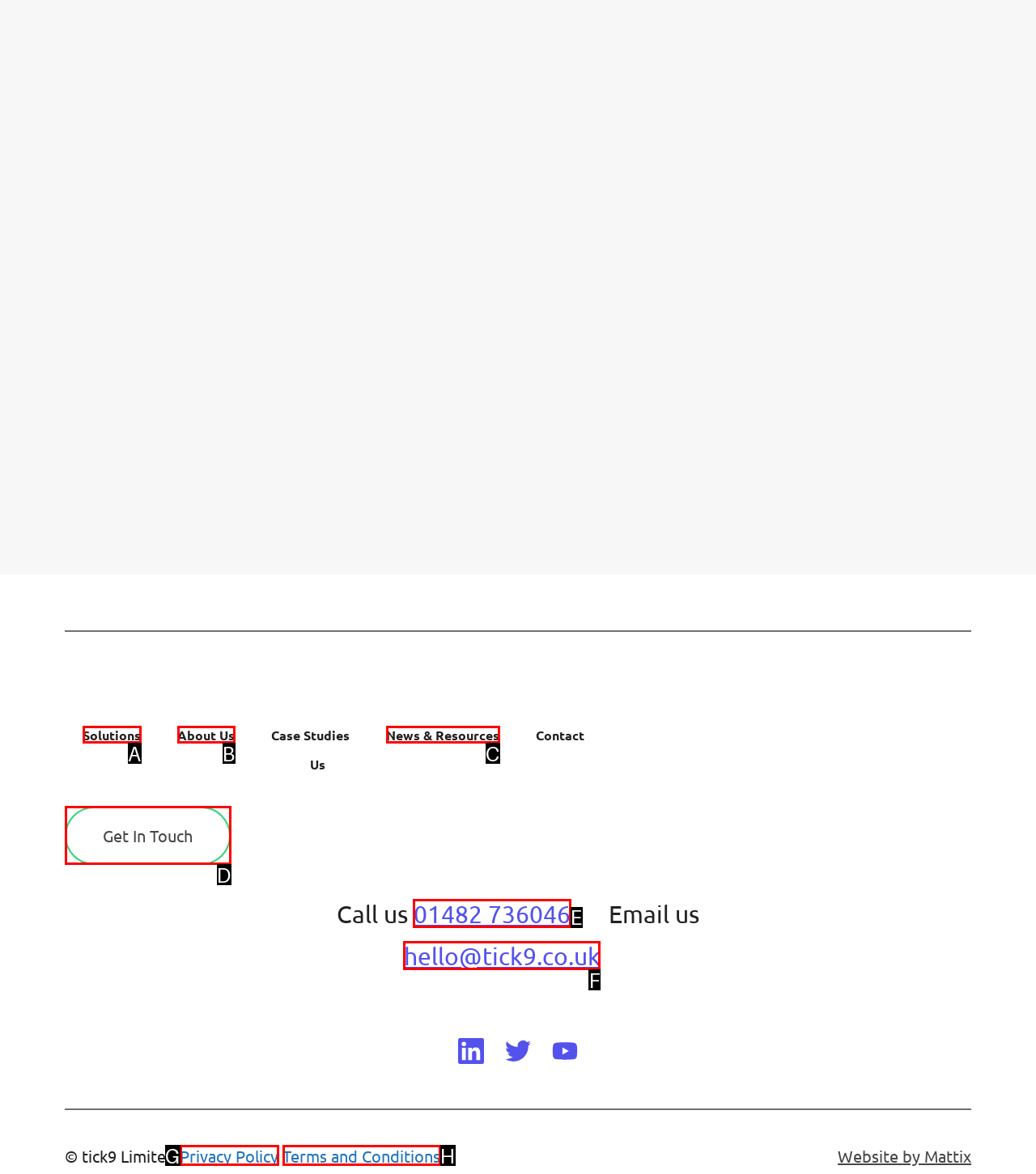Identify the letter of the option that should be selected to accomplish the following task: Call the phone number. Provide the letter directly.

E